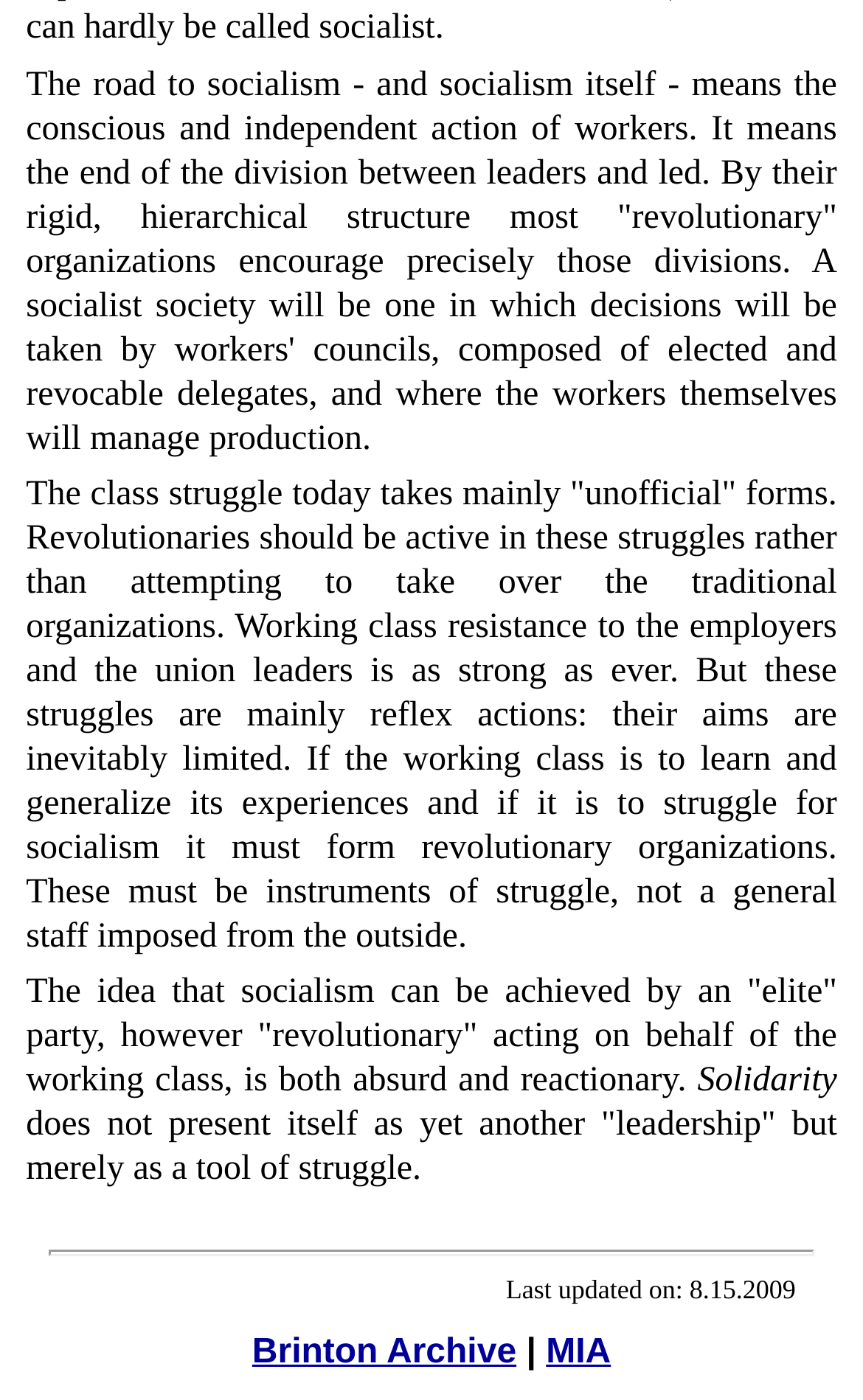Answer with a single word or phrase: 
What is the tone of the webpage?

Informative